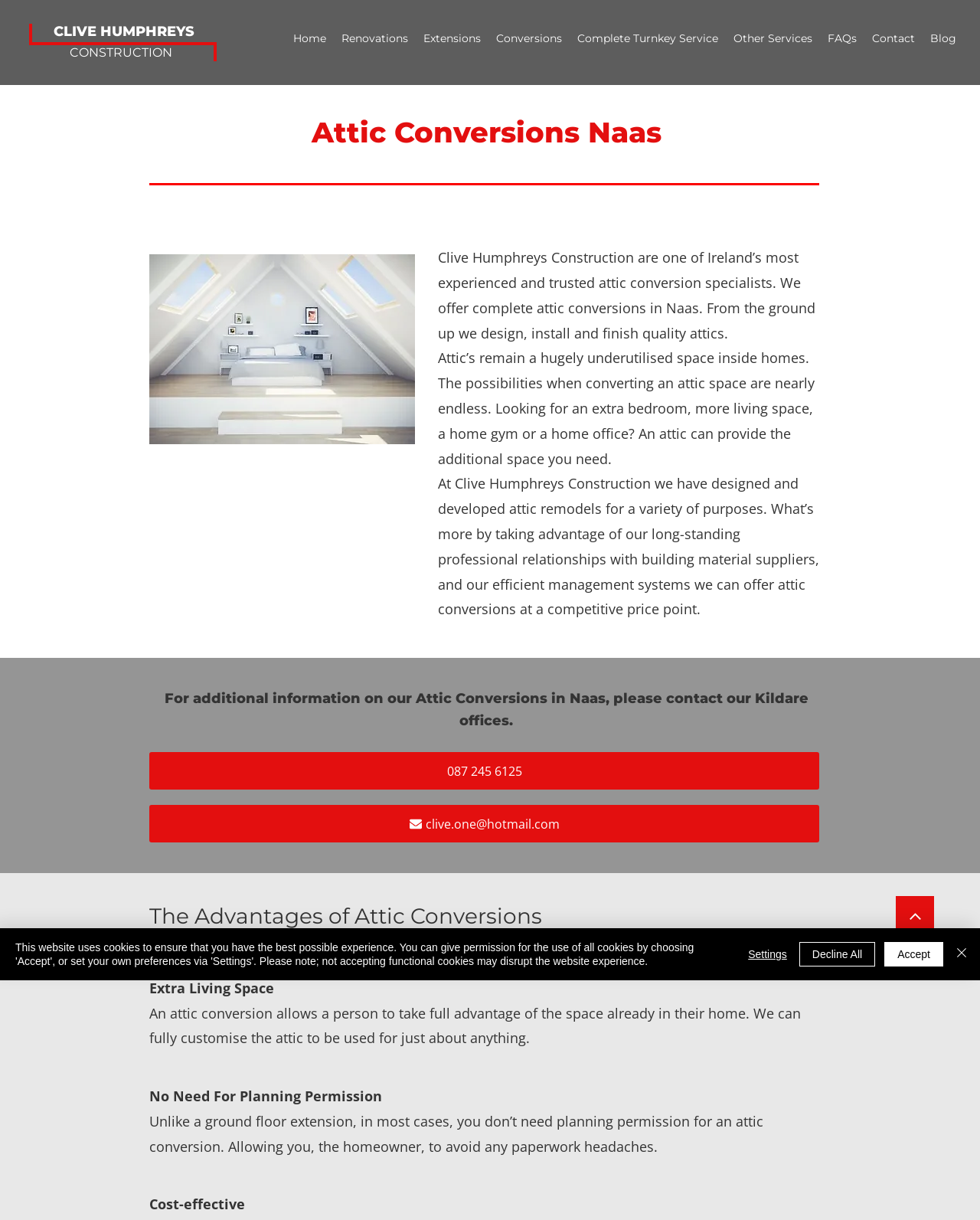Identify the bounding box coordinates of the clickable section necessary to follow the following instruction: "Click the 'Home' link". The coordinates should be presented as four float numbers from 0 to 1, i.e., [left, top, right, bottom].

[0.291, 0.026, 0.34, 0.041]